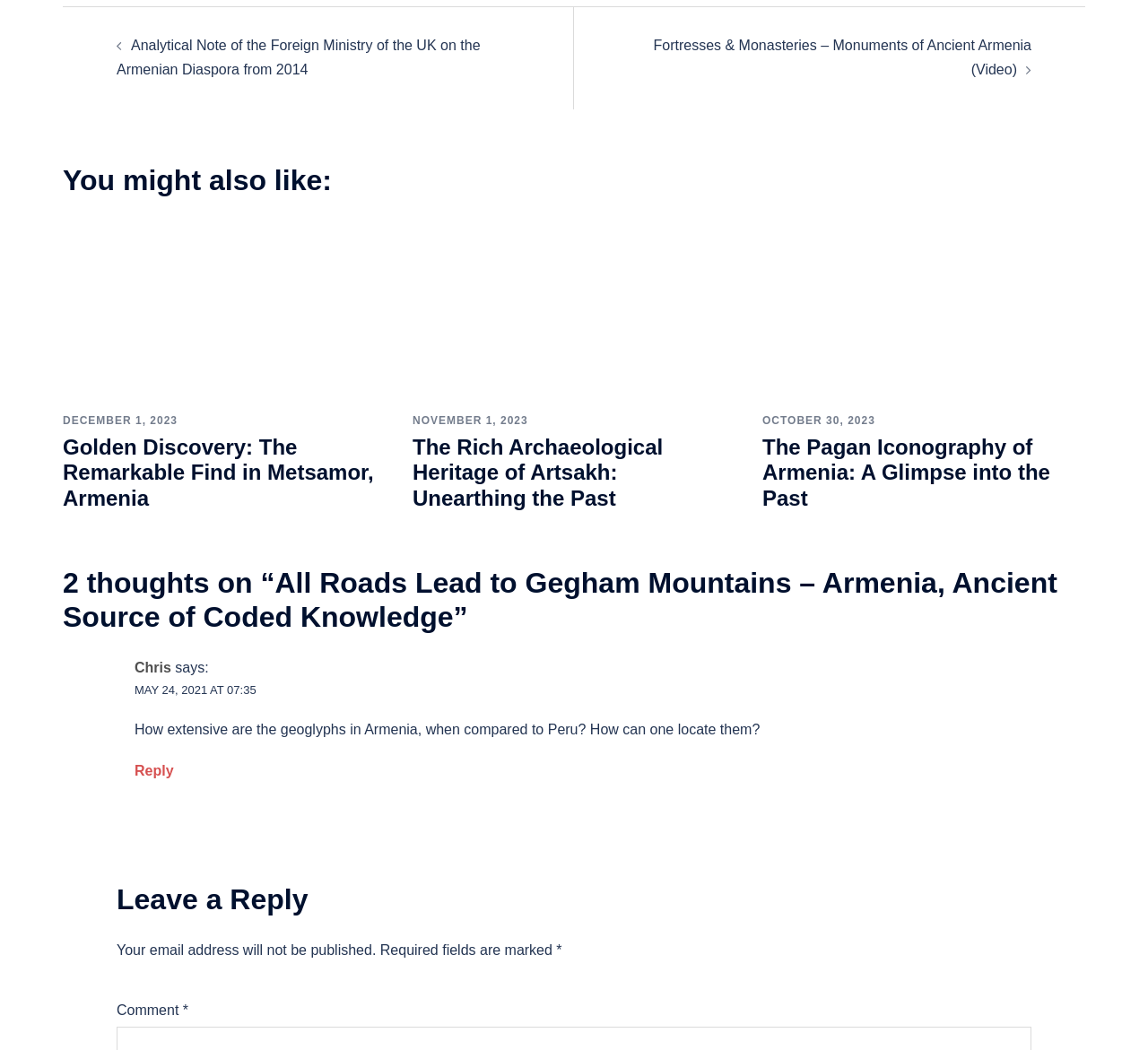Could you provide the bounding box coordinates for the portion of the screen to click to complete this instruction: "Read the article 'Golden Discovery: The Remarkable Find in Metsamor, Armenia'"?

[0.055, 0.274, 0.336, 0.288]